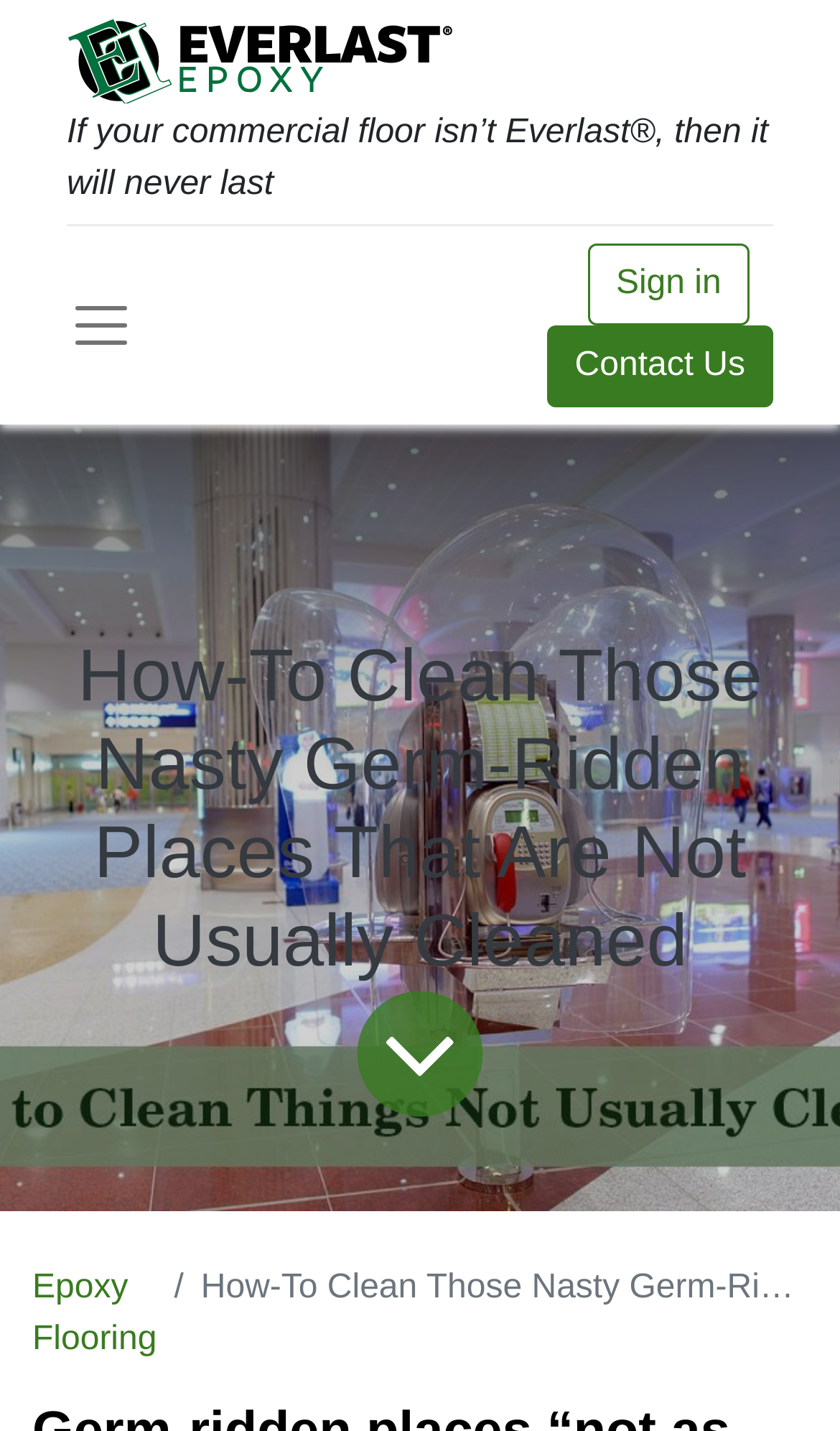What is the company name?
Please craft a detailed and exhaustive response to the question.

I found the company name by looking at the logo image at the top left corner of the webpage, which is described as 'Logo of Everlast Epoxy Systems'.